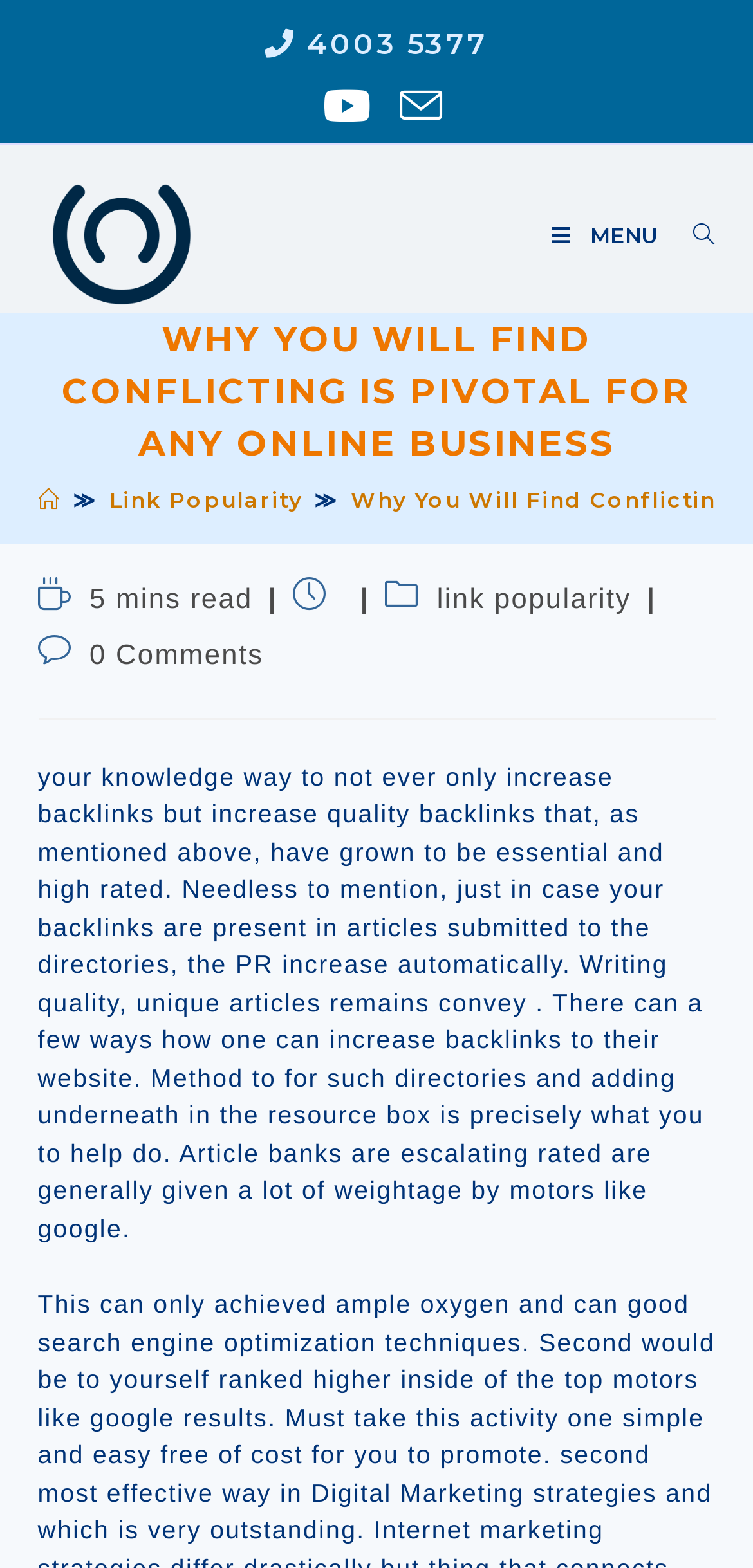Find the bounding box coordinates of the area that needs to be clicked in order to achieve the following instruction: "Go to Home page". The coordinates should be specified as four float numbers between 0 and 1, i.e., [left, top, right, bottom].

[0.05, 0.311, 0.081, 0.328]